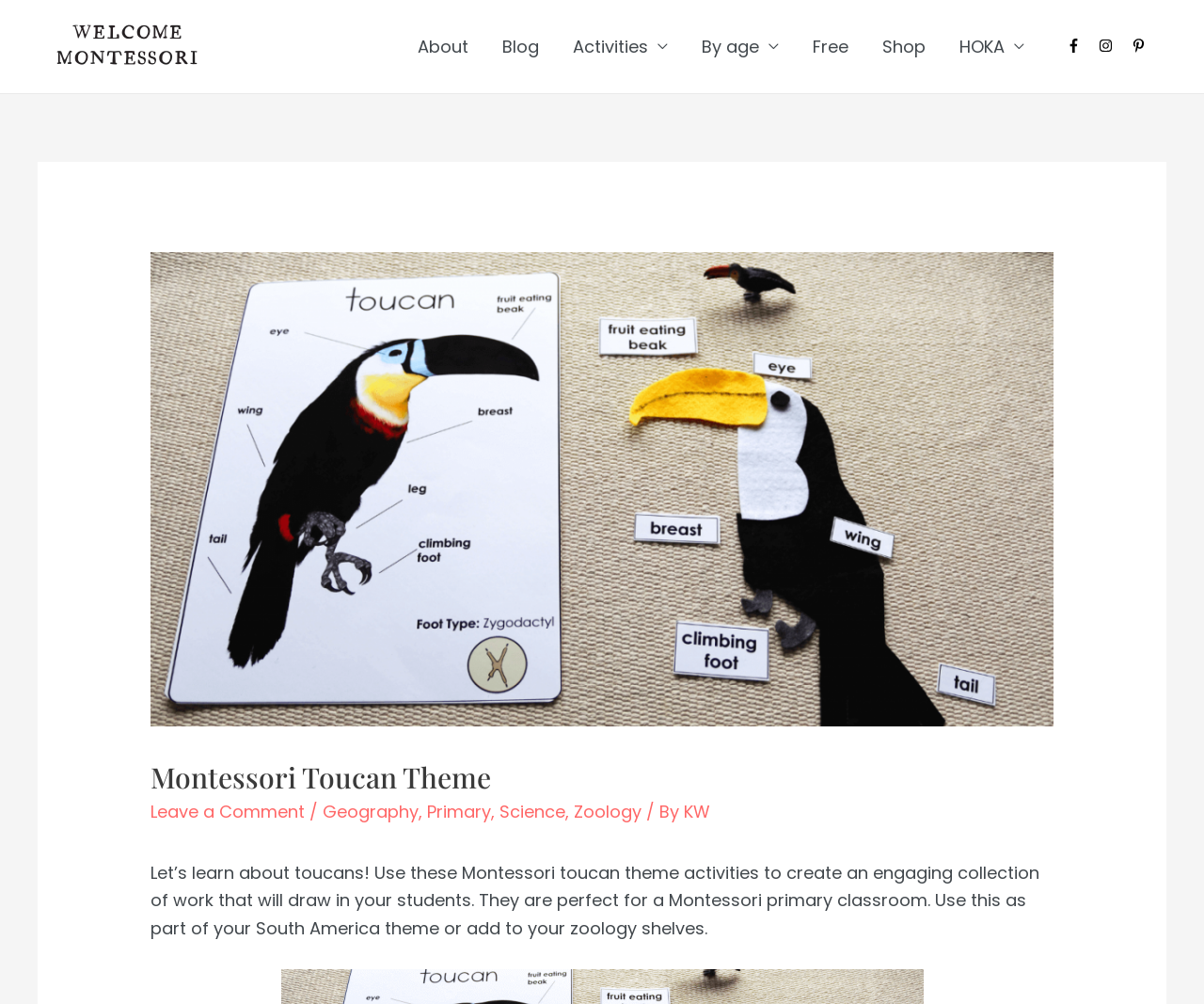Please locate the bounding box coordinates of the element that should be clicked to achieve the given instruction: "View the 'Toucan Theme Montessori Activities' image".

[0.125, 0.251, 0.875, 0.724]